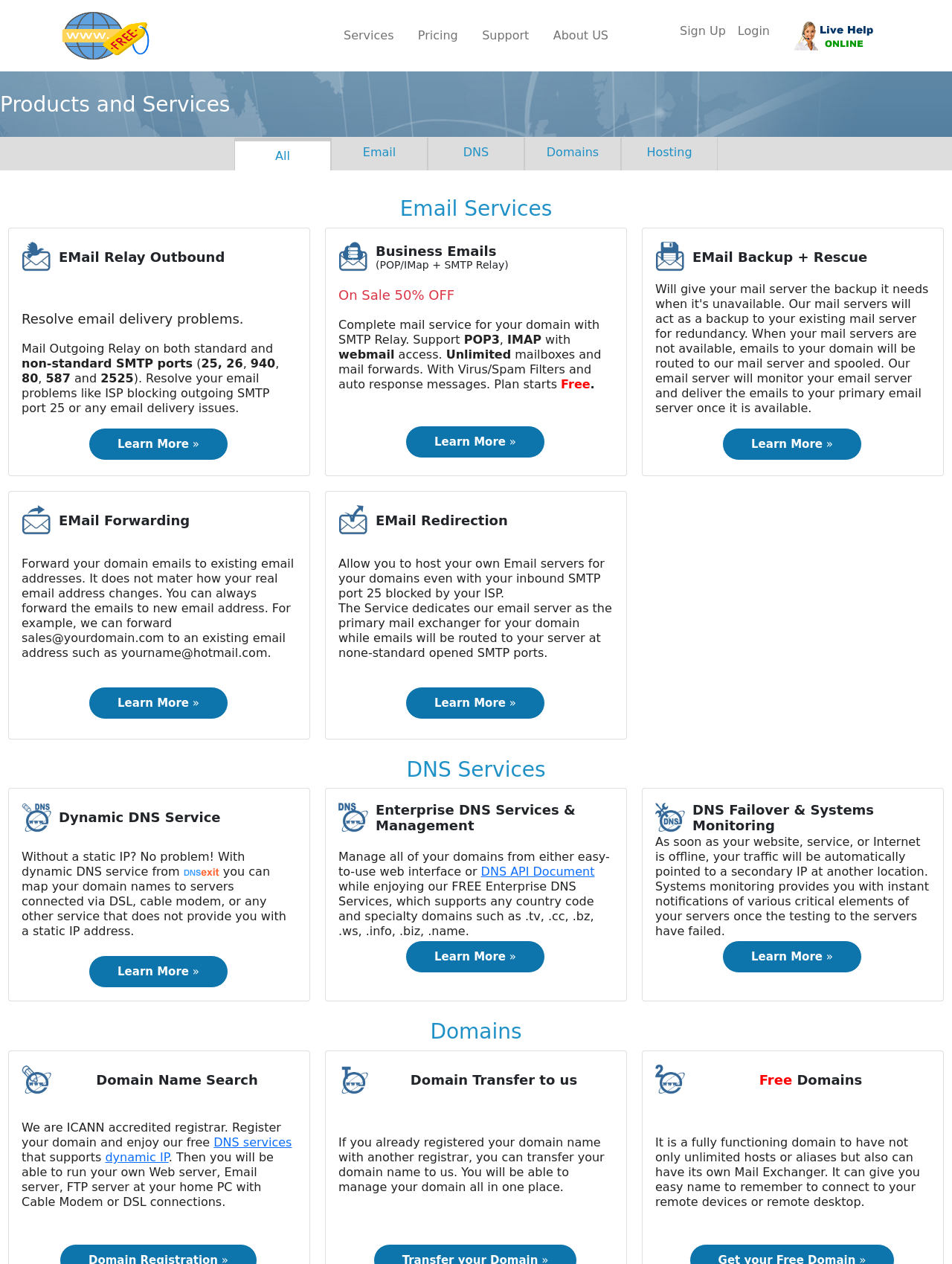Identify the bounding box coordinates of the element that should be clicked to fulfill this task: "Get help from live support". The coordinates should be provided as four float numbers between 0 and 1, i.e., [left, top, right, bottom].

[0.827, 0.013, 0.923, 0.044]